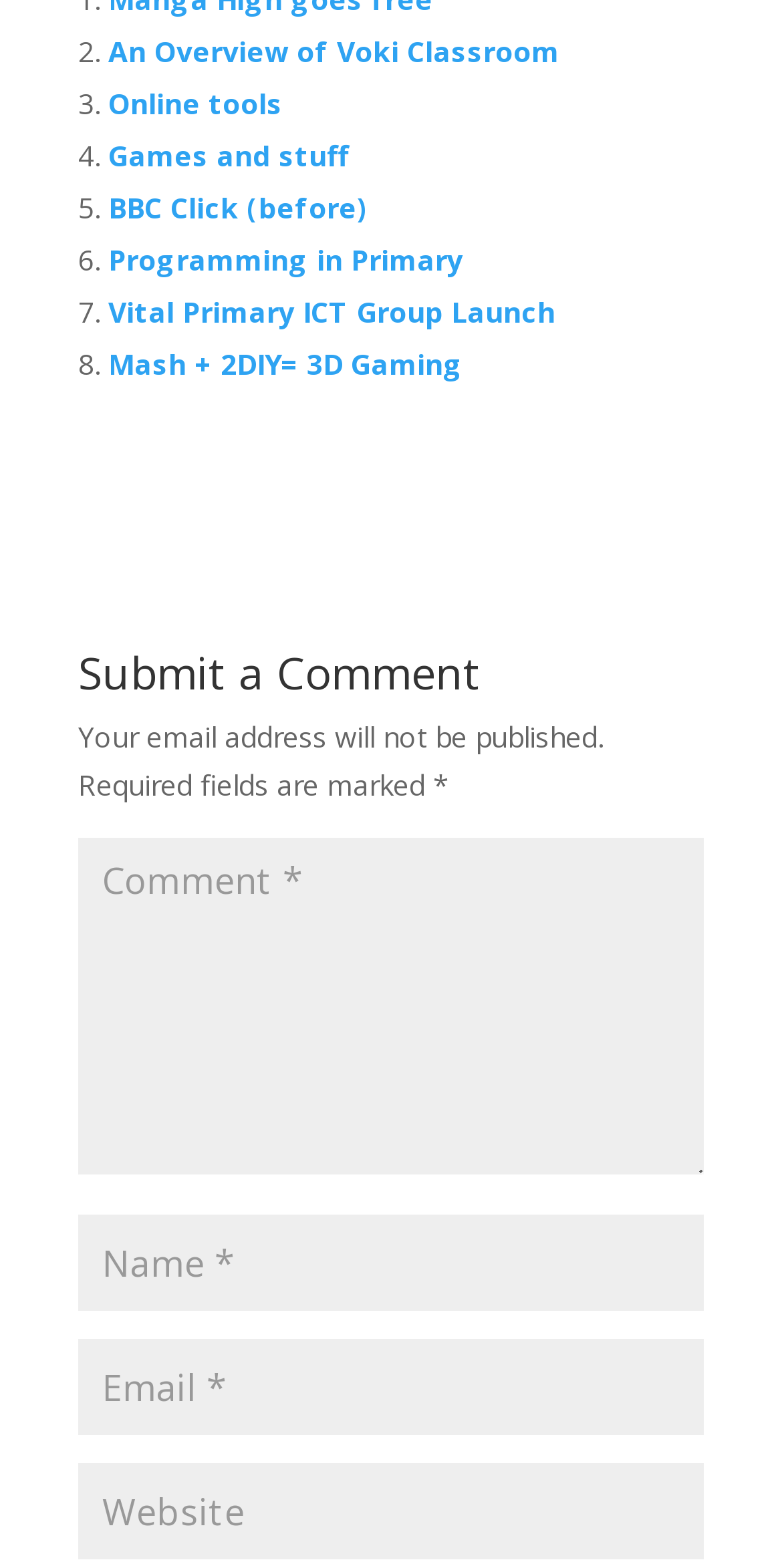Please find the bounding box coordinates of the element that must be clicked to perform the given instruction: "Enter your name". The coordinates should be four float numbers from 0 to 1, i.e., [left, top, right, bottom].

[0.1, 0.775, 0.9, 0.836]